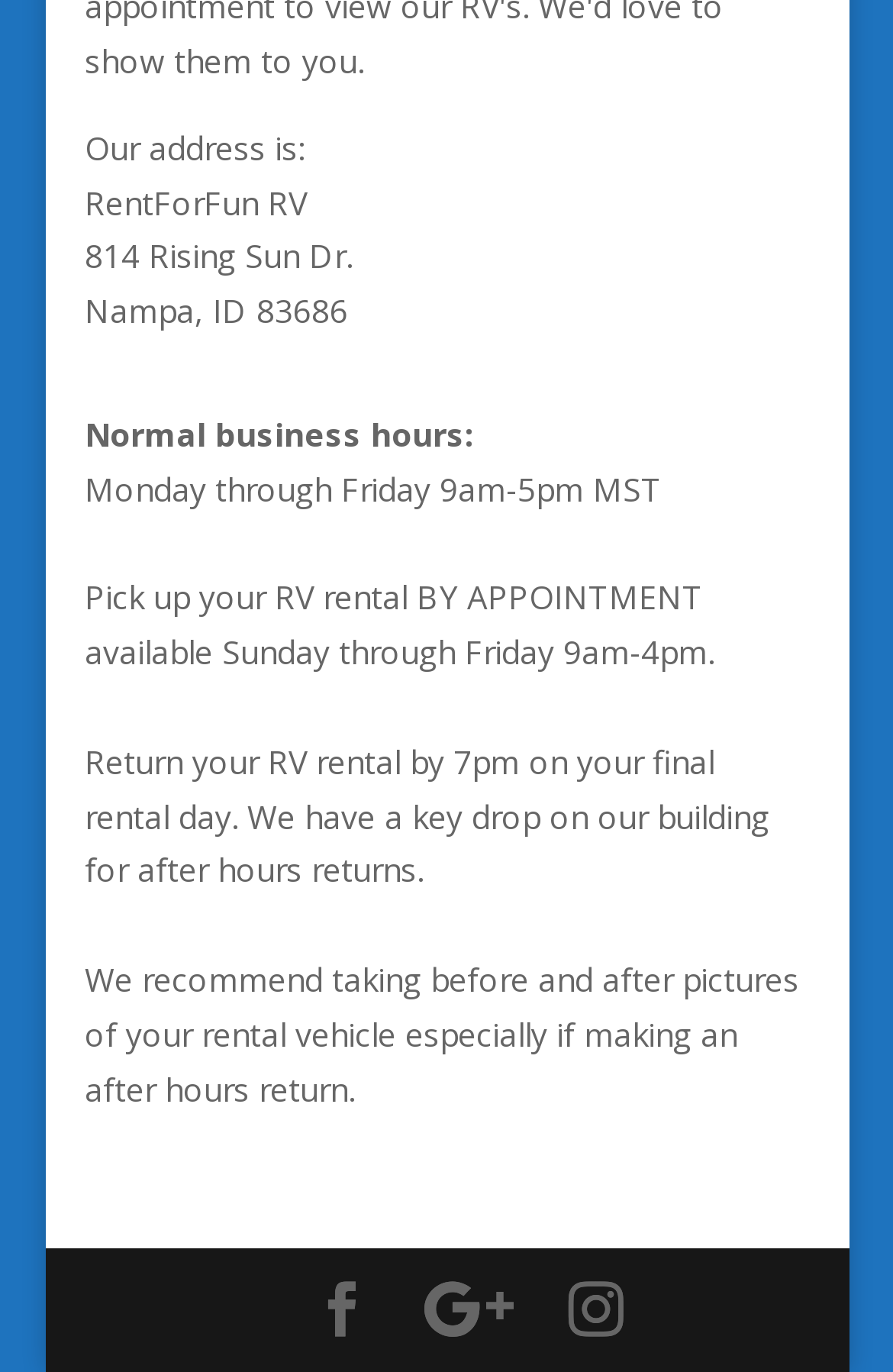What are the normal business hours of the RV rental company?
Make sure to answer the question with a detailed and comprehensive explanation.

The normal business hours of the RV rental company can be found in the sixth line of the webpage, which states 'Monday through Friday 9am-5pm MST'.